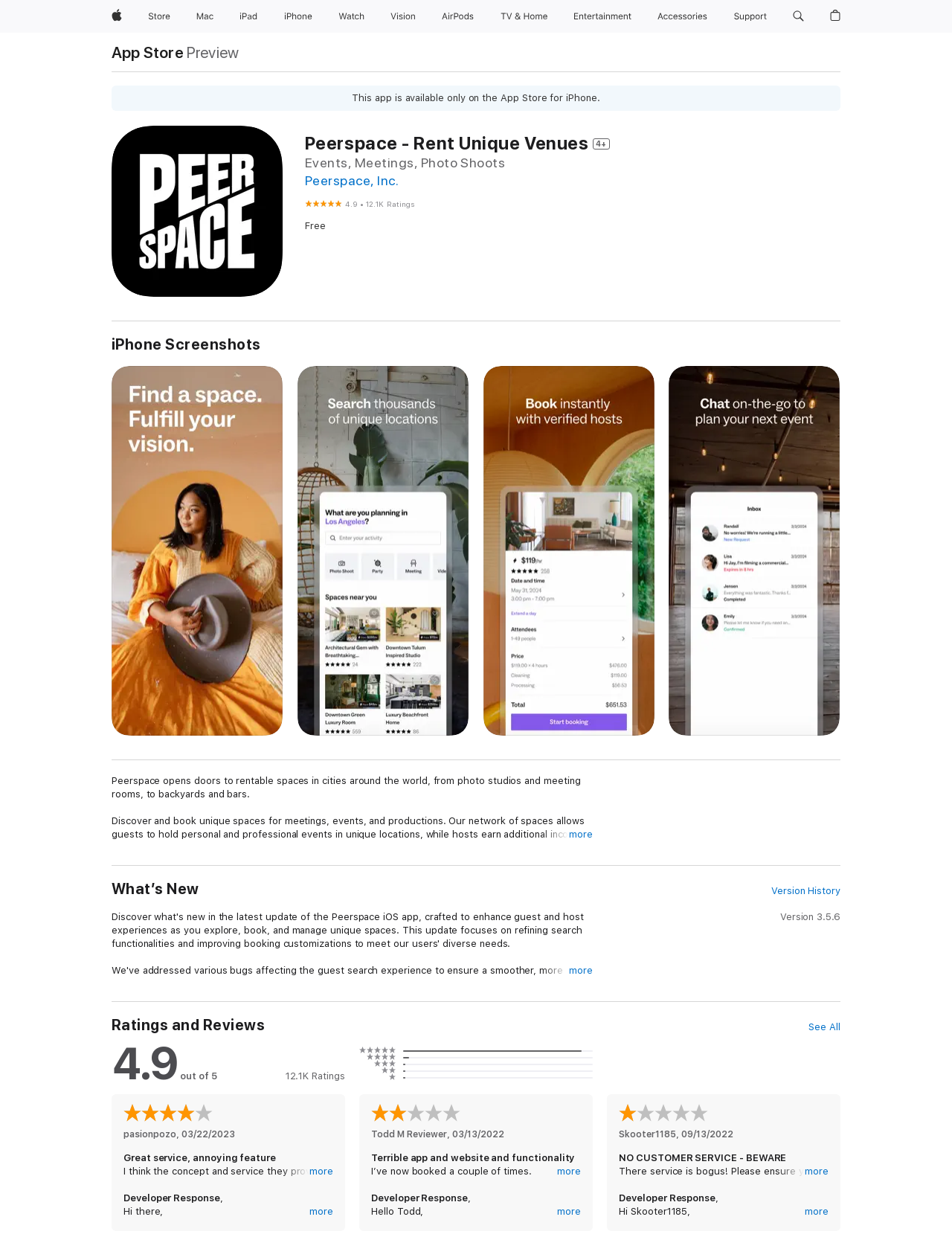Generate a comprehensive description of the webpage content.

This webpage is about Peerspace, a platform that allows users to rent unique venues for various events and activities. At the top of the page, there is a navigation menu with links to different Apple products and services, including Apple, Store, Mac, iPad, iPhone, Watch, Vision, AirPods, TV and Home, Entertainment, Accessories, and Support. Each link has a corresponding image and a button that expands to show a submenu.

Below the navigation menu, there is a search bar and a shopping bag icon. The main content of the page is divided into sections, with headings and descriptive text. The first section is about Peerspace, with a heading that reads "Peerspace - Rent Unique Venues 4+" and subheadings that describe the app's features, such as "Events, Meetings, Photo Shoots" and "Peerspace, Inc." There is also a rating system with 4.9 out of 5 stars and 12,100 ratings.

The next section is about iPhone screenshots, followed by a description of the app. The description text explains that Peerspace allows users to rent unique spaces for meetings, events, and productions, and that hosts can earn additional income by opening their doors to guests. The text also outlines how the app works, including browsing unique spaces, connecting with local hosts, and booking by the hour.

There are several paragraphs of text that provide more information about the app, including how to earn income as a Peerspace host. The text explains that listing a space is free and easy, and that hosts can choose how they share their space and get paid directly to their bank account.